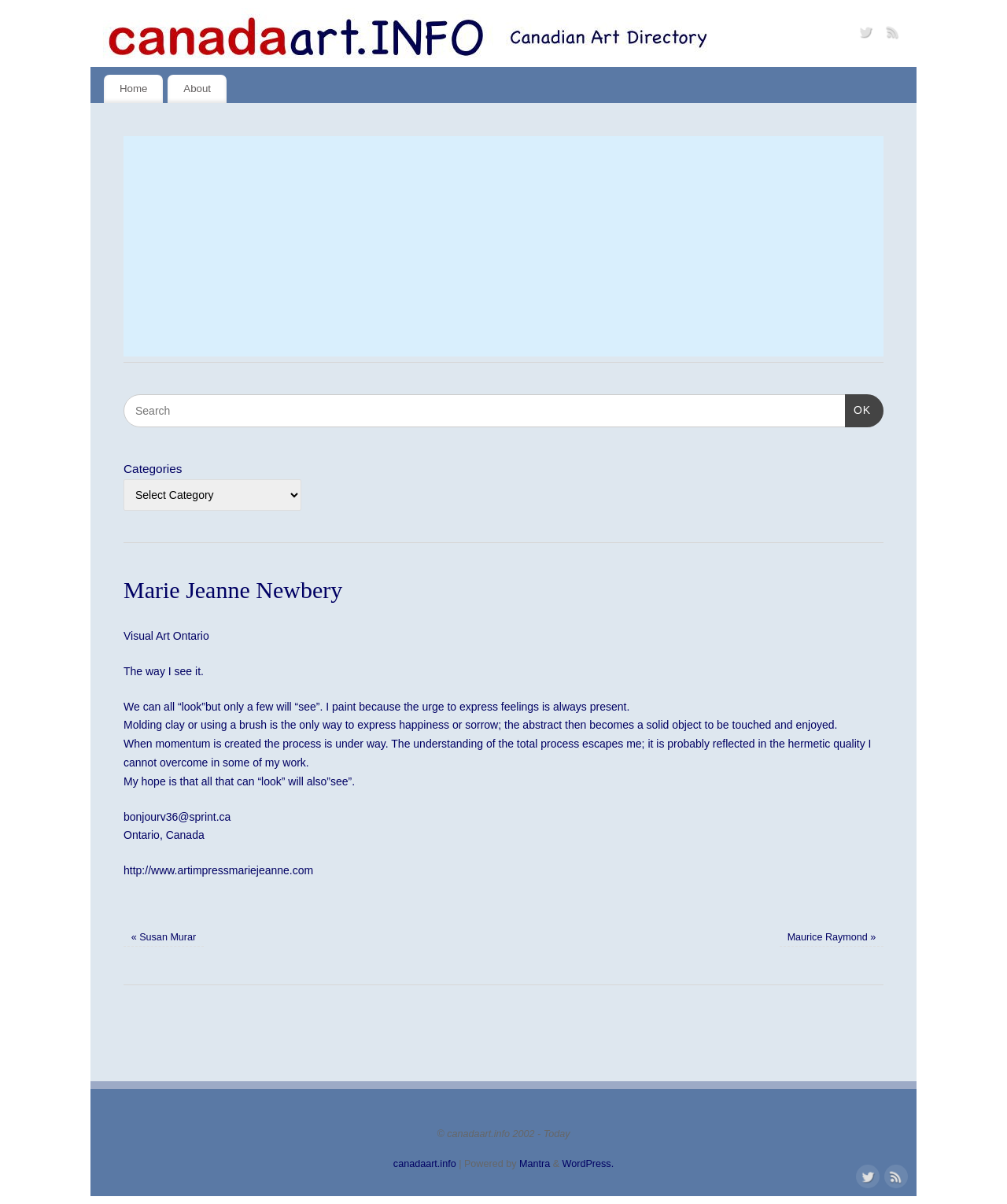Give a detailed account of the webpage, highlighting key information.

The webpage is about Marie Jeanne Newbery, a visual artist from Ontario, Canada. At the top left, there is a logo image of "canadaart.info" with a link to the website. Next to it, there are two social media links, Twitter and RSS, each with its respective icon. 

Below the logo, there is a main navigation menu with links to "Home" and "About" pages. The main content area is divided into two sections. The top section has an advertisement iframe, a horizontal separator, and a search box with a "Search OK" button. 

The main article section has a heading "Marie Jeanne Newbery" followed by a series of static text paragraphs describing the artist's philosophy and approach to art. The text is arranged in a single column, with each paragraph separated by a small gap. The paragraphs discuss the artist's urge to express feelings through art, the process of creating art, and the hope that viewers will not only look but also see the art.

At the bottom of the article section, there are two links to other artists, "Susan Murar" and "Maurice Raymond". A horizontal separator separates the article section from the footer area. 

In the footer area, there is a copyright notice "© canadaart.info 2002 - Today" and a link to the website. The footer also mentions that the website is powered by Mantra and WordPress, with links to these platforms. There are also Twitter and RSS links with their respective icons, similar to the top navigation menu.